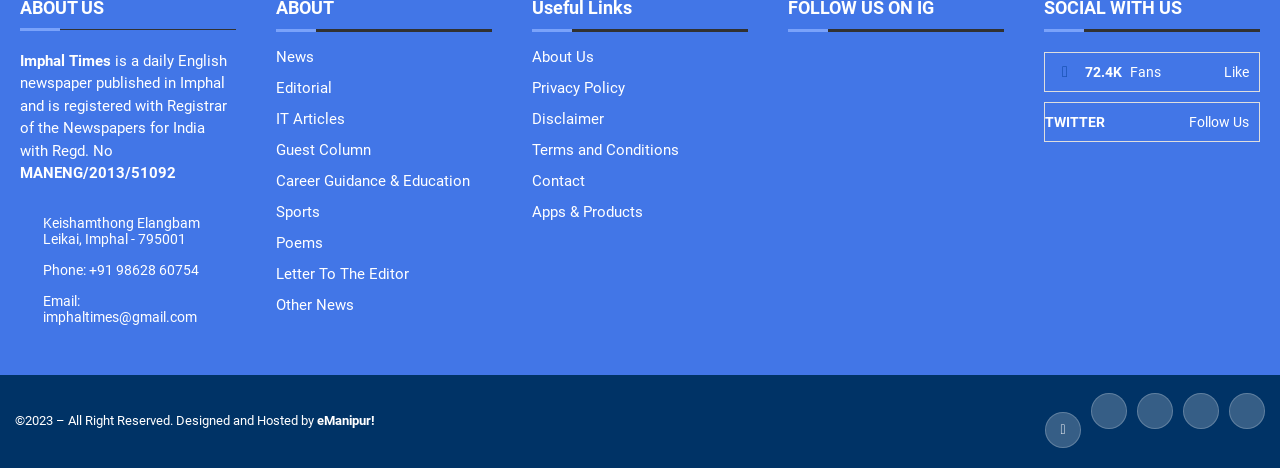Please provide a brief answer to the following inquiry using a single word or phrase:
What are the different sections available on the website?

News, Editorial, IT Articles, etc.